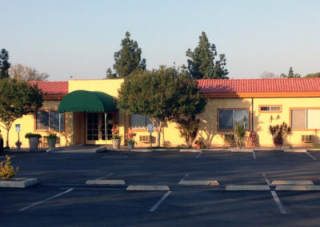Provide your answer in one word or a succinct phrase for the question: 
What is the purpose of the parking area?

accessibility